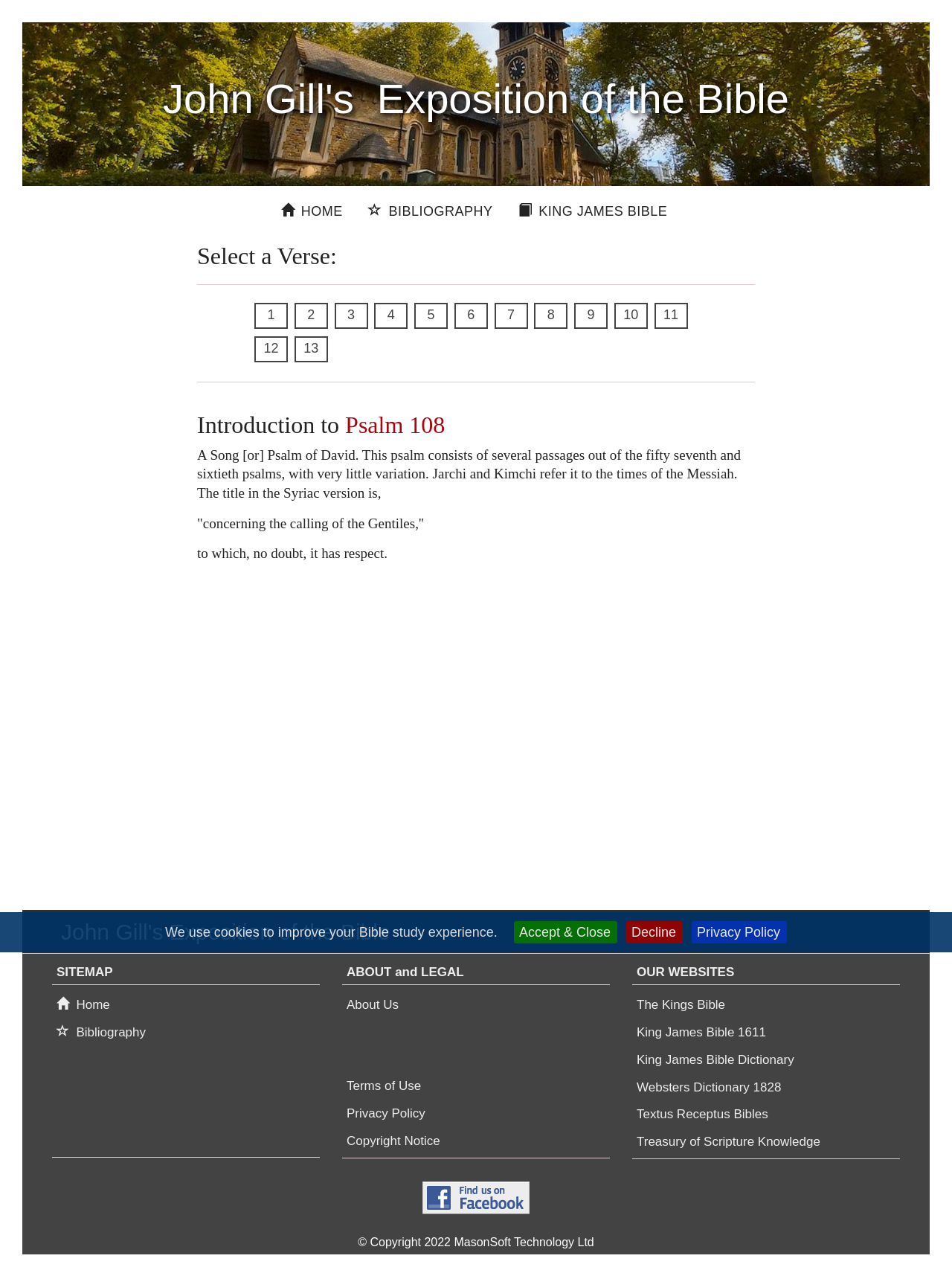Offer an extensive depiction of the webpage and its key elements.

This webpage is an exposition of the Bible, specifically Psalms Chapter 108, by John Gill. At the top, there is a notification about cookies, with options to accept, decline, or view the privacy policy. Below this, the title "John Gill's Exposition of the Bible" is displayed prominently.

The main content area is divided into two sections. On the left, there is a navigation menu with links to "HOME", "BIBLIOGRAPHY", and "KING JAMES BIBLE". Below this, there is a heading "Select a Verse:" followed by a series of links to individual verses (1-12).

On the right side of the main content area, there is an introduction to Psalm 108, which includes a brief description of the psalm and its possible relation to the Messiah. This is followed by a block of text that appears to be a commentary or exposition of the psalm.

At the bottom of the page, there is a footer section with several links and sections. The first section has links to "HOME", "BIBLIOGRAPHY", and other related websites. The second section has links to "ABOUT and LEGAL" pages, including "About Us", "Terms of Use", "Privacy Policy", and "Copyright Notice". The third section has links to other websites, including "The Kings Bible", "King James Bible 1611", and others. Finally, there is a link to find the website on Facebook, accompanied by a Facebook logo image, and a copyright notice at the very bottom.